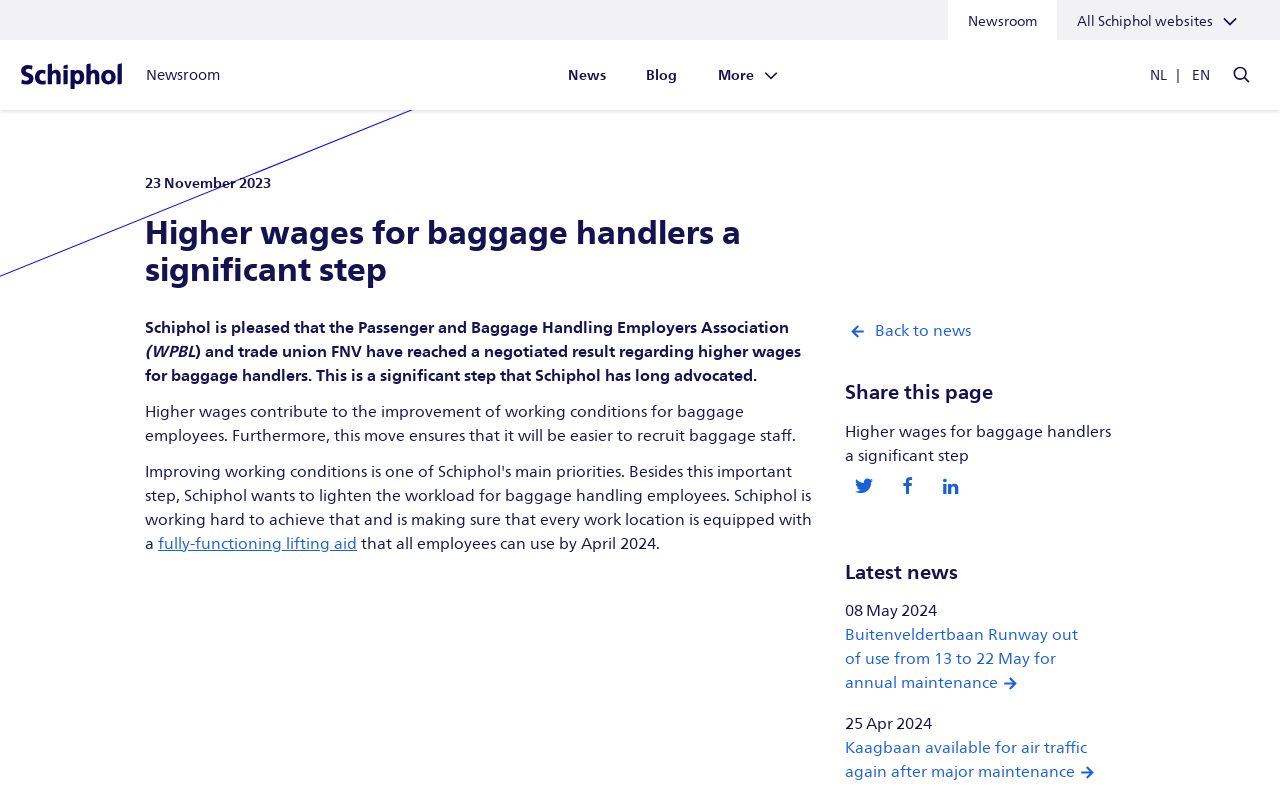Please identify the bounding box coordinates of the element on the webpage that should be clicked to follow this instruction: "Open dropdown links: All Schiphol websites". The bounding box coordinates should be given as four float numbers between 0 and 1, formatted as [left, top, right, bottom].

[0.826, 0.0, 0.984, 0.055]